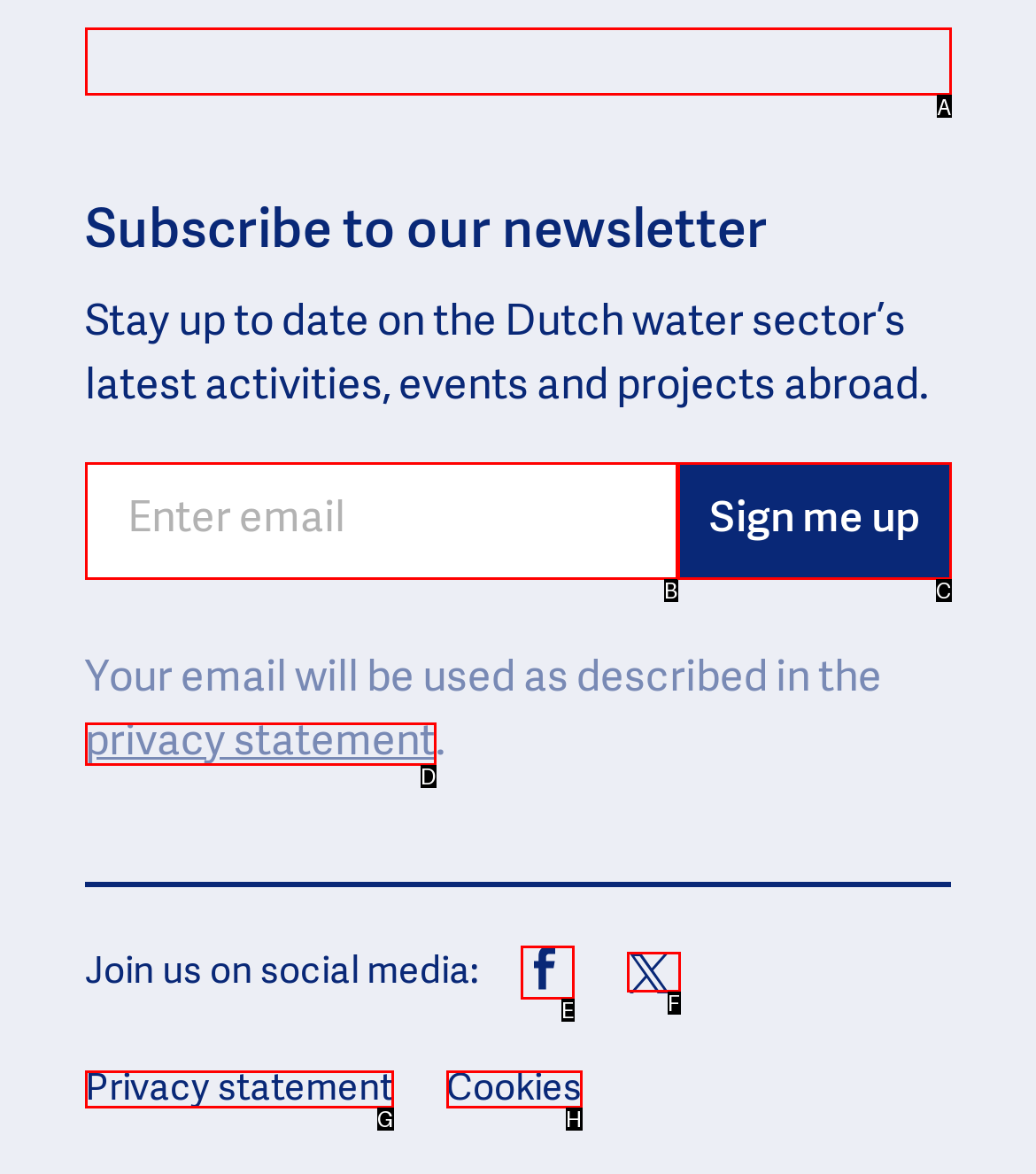Select the option that fits this description: name="op" value="Sign me up"
Answer with the corresponding letter directly.

C